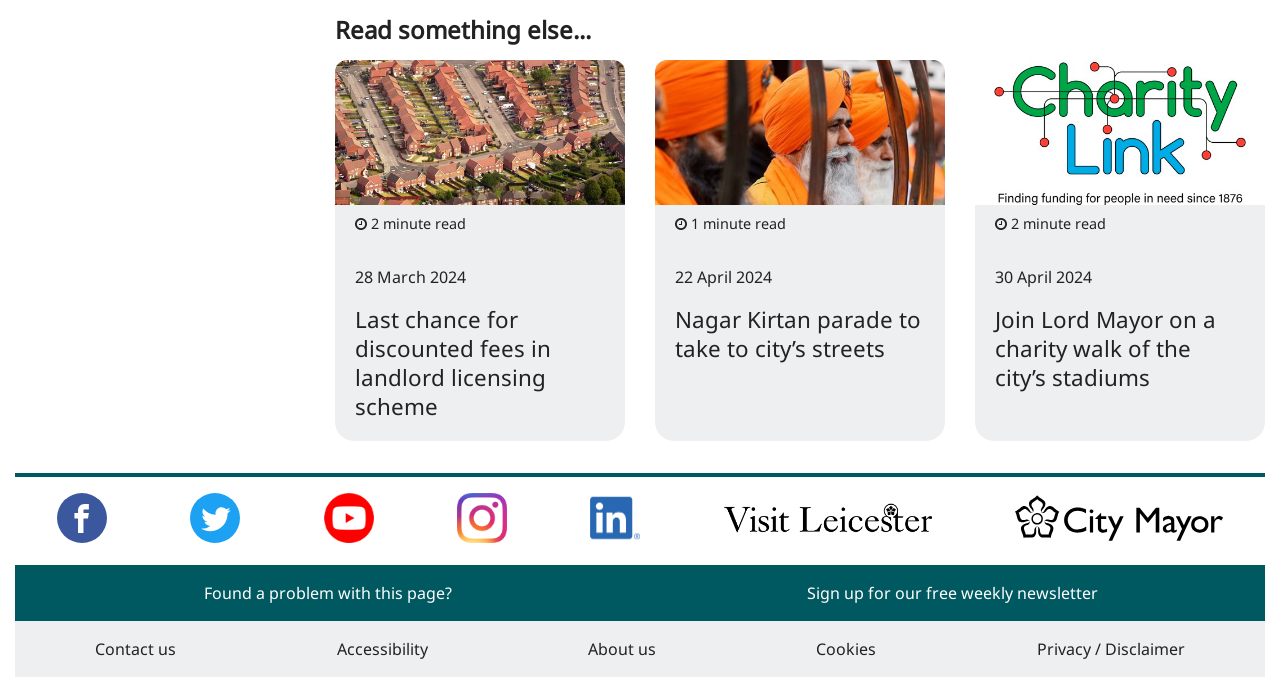What is the name of the newsletter I can sign up for?
Could you please answer the question thoroughly and with as much detail as possible?

I found the link 'Sign up for our free weekly newsletter' at the bottom of the page, which indicates that I can sign up for a newsletter that is sent out weekly and is free of charge.